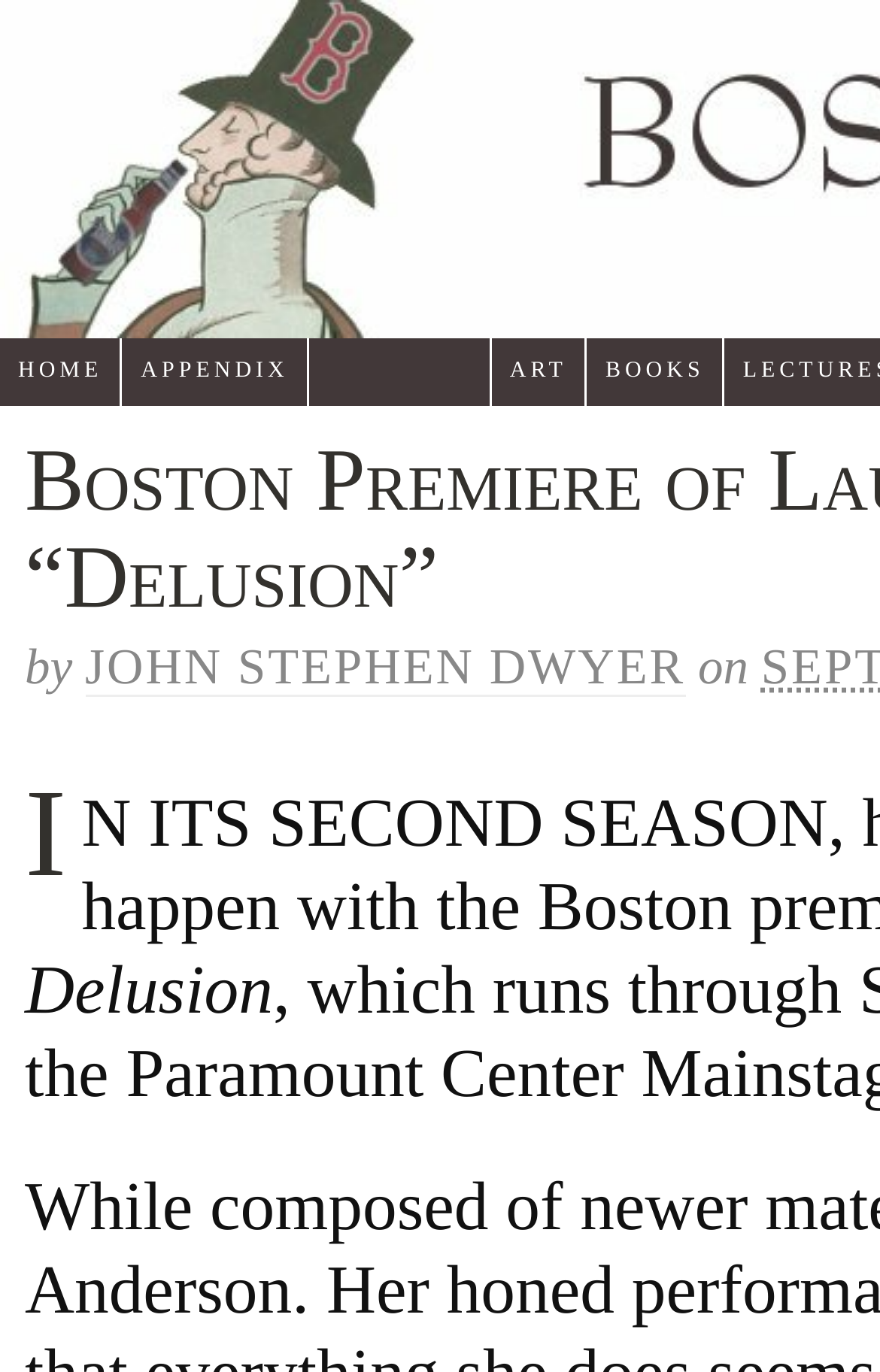Answer the following in one word or a short phrase: 
How many navigation links are at the top of the webpage?

4